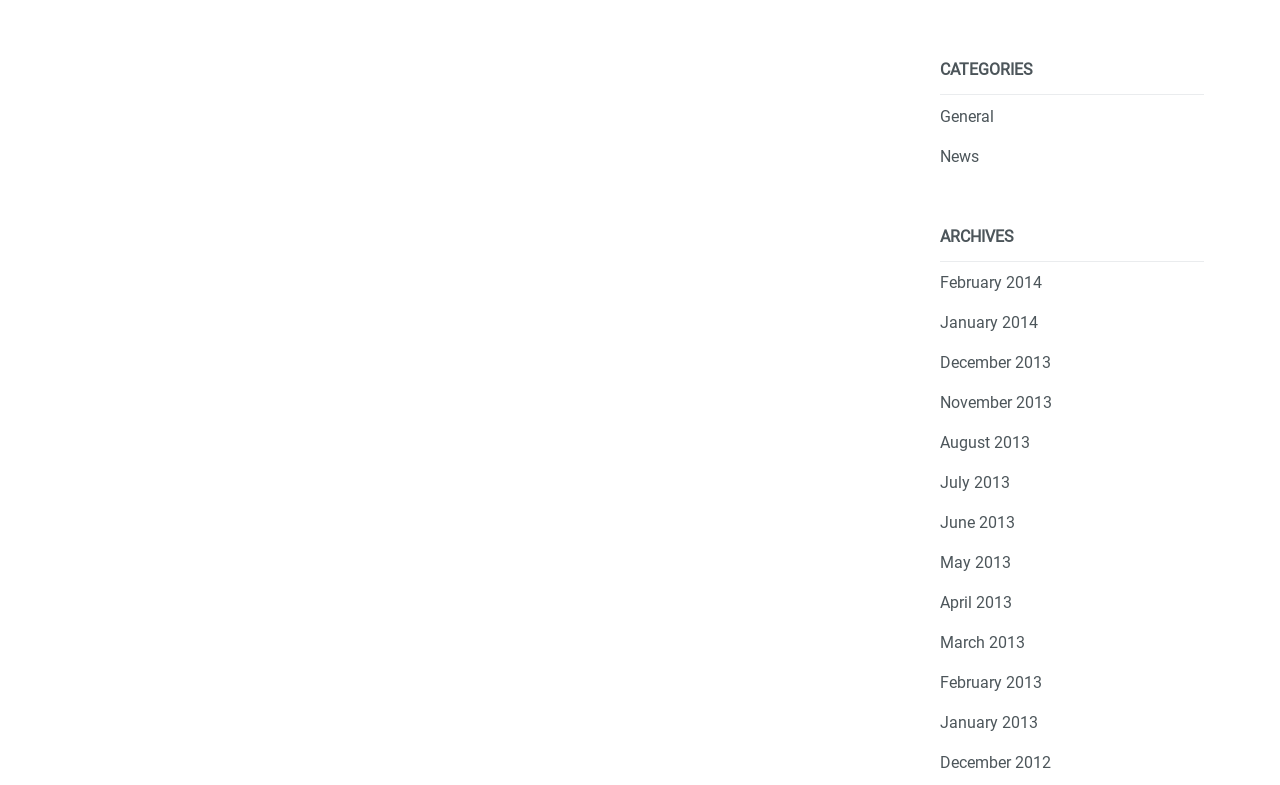Locate the bounding box coordinates for the element described below: "May 2013". The coordinates must be four float values between 0 and 1, formatted as [left, top, right, bottom].

[0.734, 0.705, 0.79, 0.729]